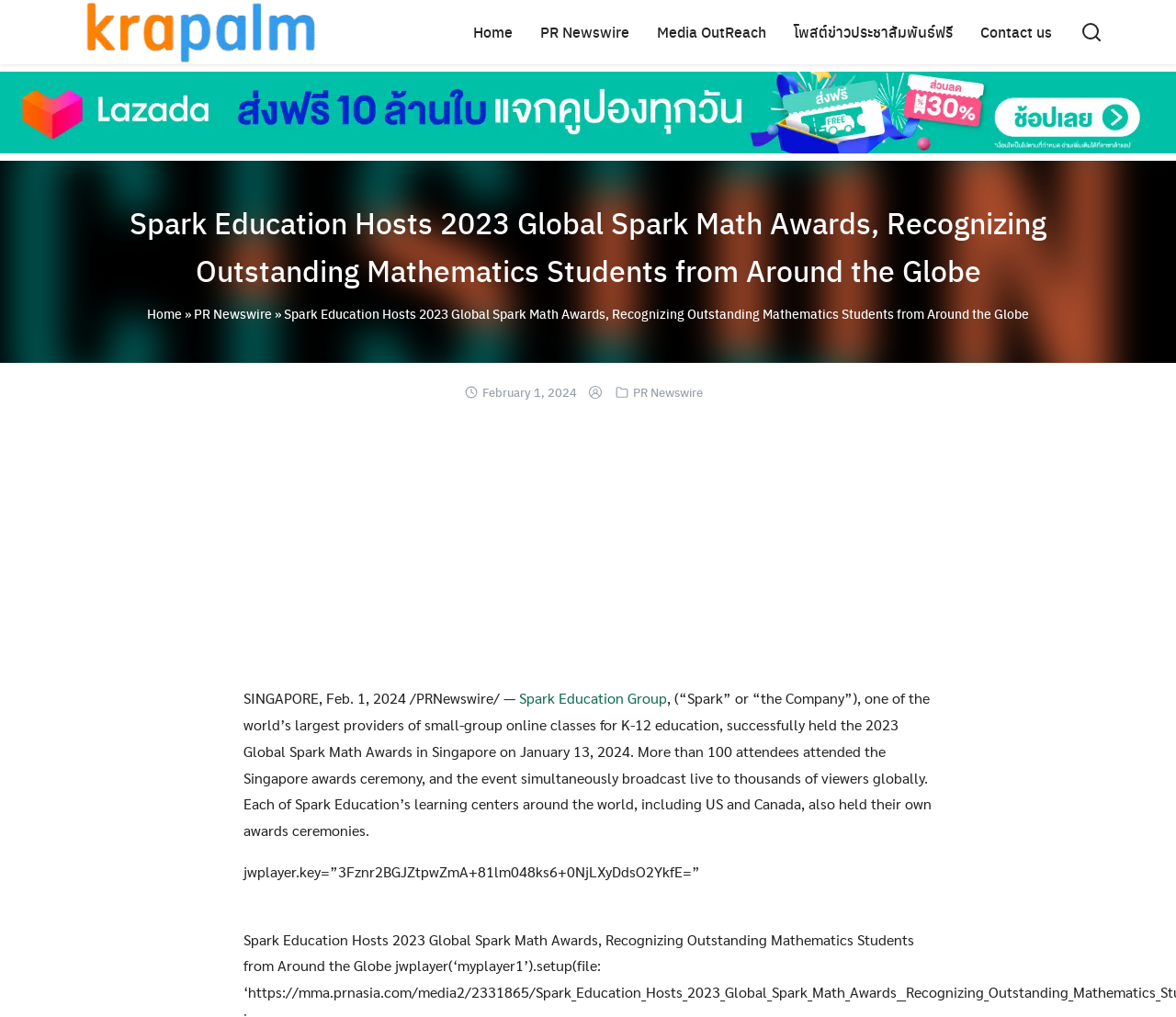What is the name of the event held by Spark Education?
Using the details from the image, give an elaborate explanation to answer the question.

I found the answer by looking at the main content of the webpage, which mentions 'Spark Education Hosts 2023 Global Spark Math Awards, Recognizing Outstanding Mathematics Students from Around the Globe'. This suggests that the event held by Spark Education is the 2023 Global Spark Math Awards.